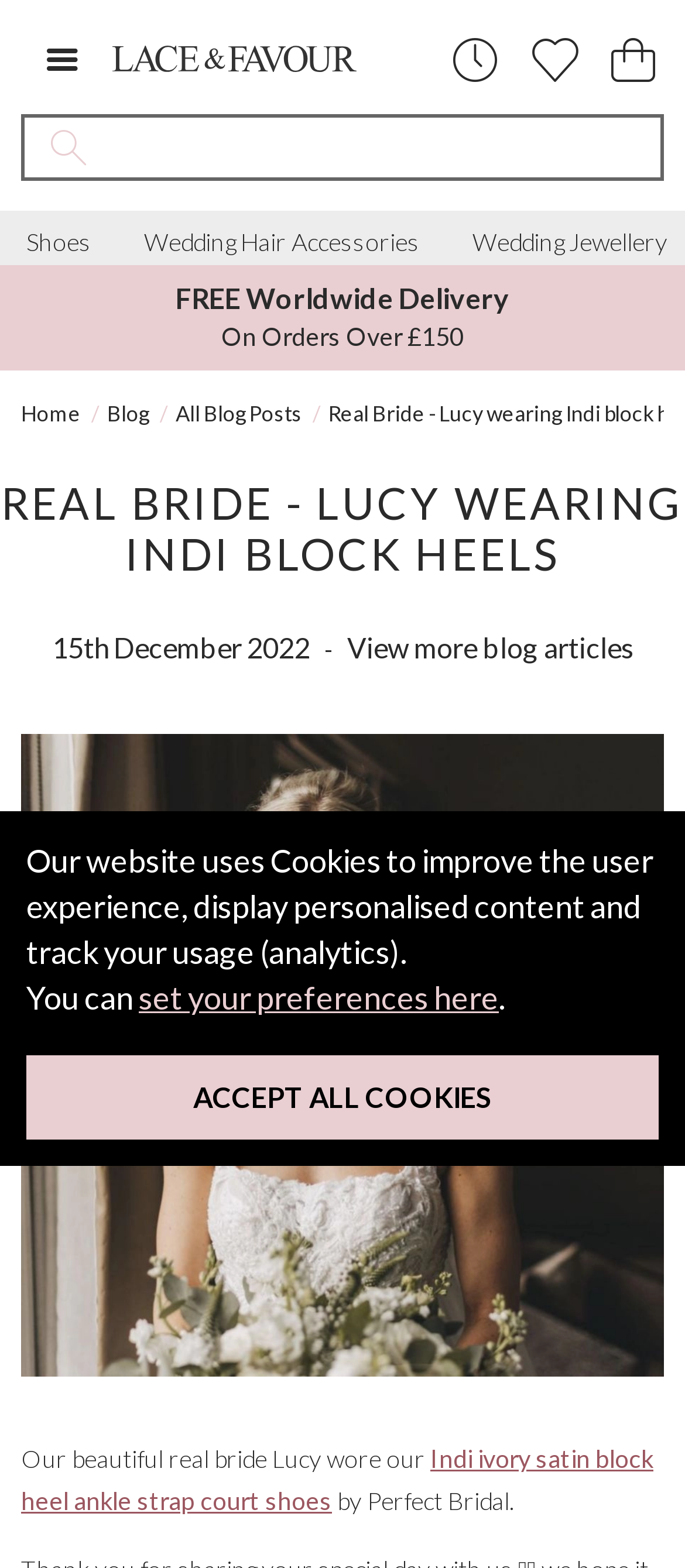Locate the bounding box coordinates of the area you need to click to fulfill this instruction: 'Open the menu'. The coordinates must be in the form of four float numbers ranging from 0 to 1: [left, top, right, bottom].

[0.031, 0.02, 0.151, 0.055]